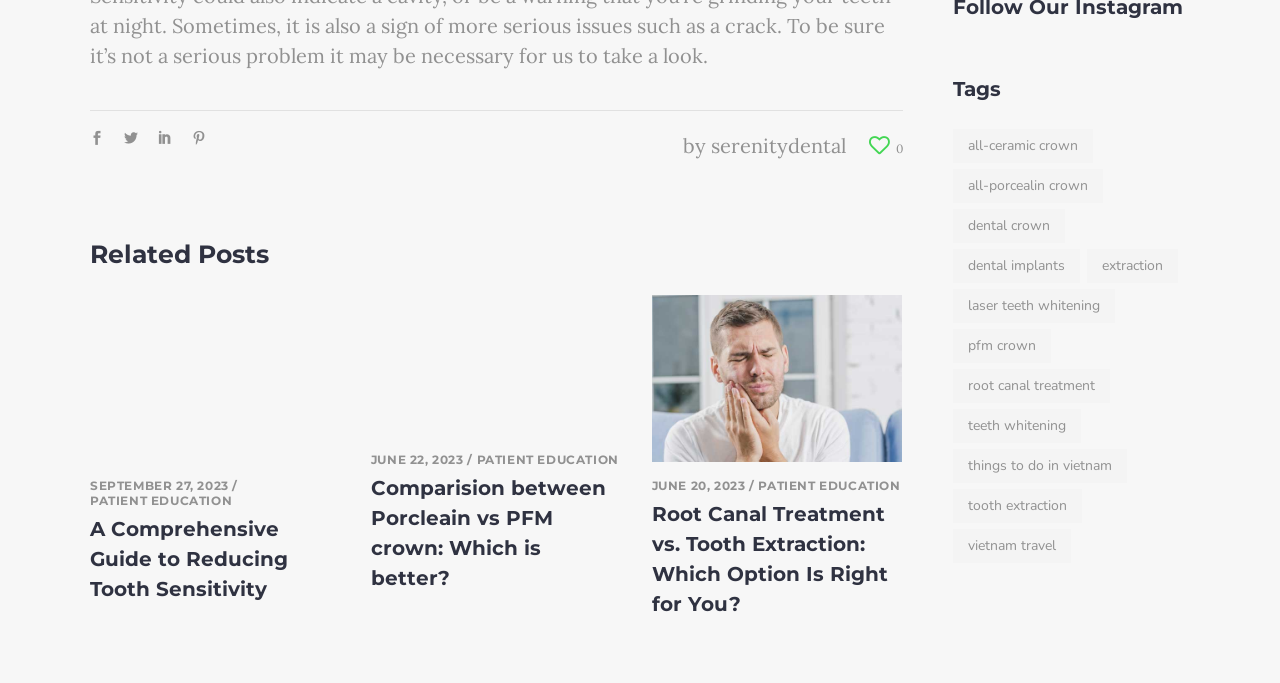Pinpoint the bounding box coordinates of the element you need to click to execute the following instruction: "Search for something". The bounding box should be represented by four float numbers between 0 and 1, in the format [left, top, right, bottom].

None